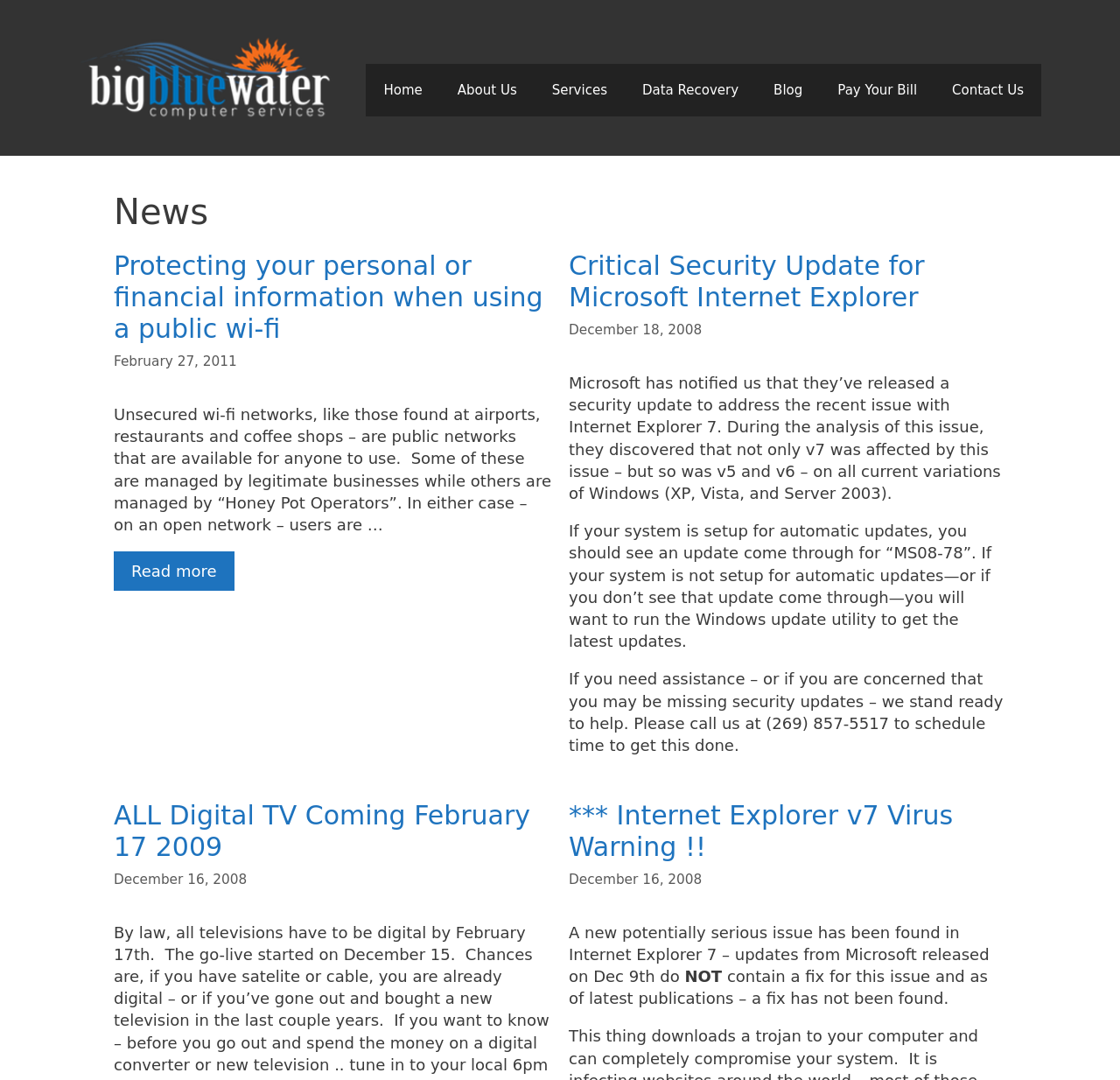Could you find the bounding box coordinates of the clickable area to complete this instruction: "Click the 'Contact Us' link"?

[0.834, 0.059, 0.93, 0.108]